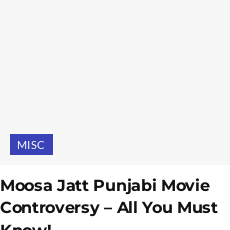What type of link is provided below the headline?
Carefully analyze the image and provide a thorough answer to the question.

According to the caption, below the headline, there is a 'MISC' link, which likely offers additional content or related articles for those interested in broader topics connected to the film.